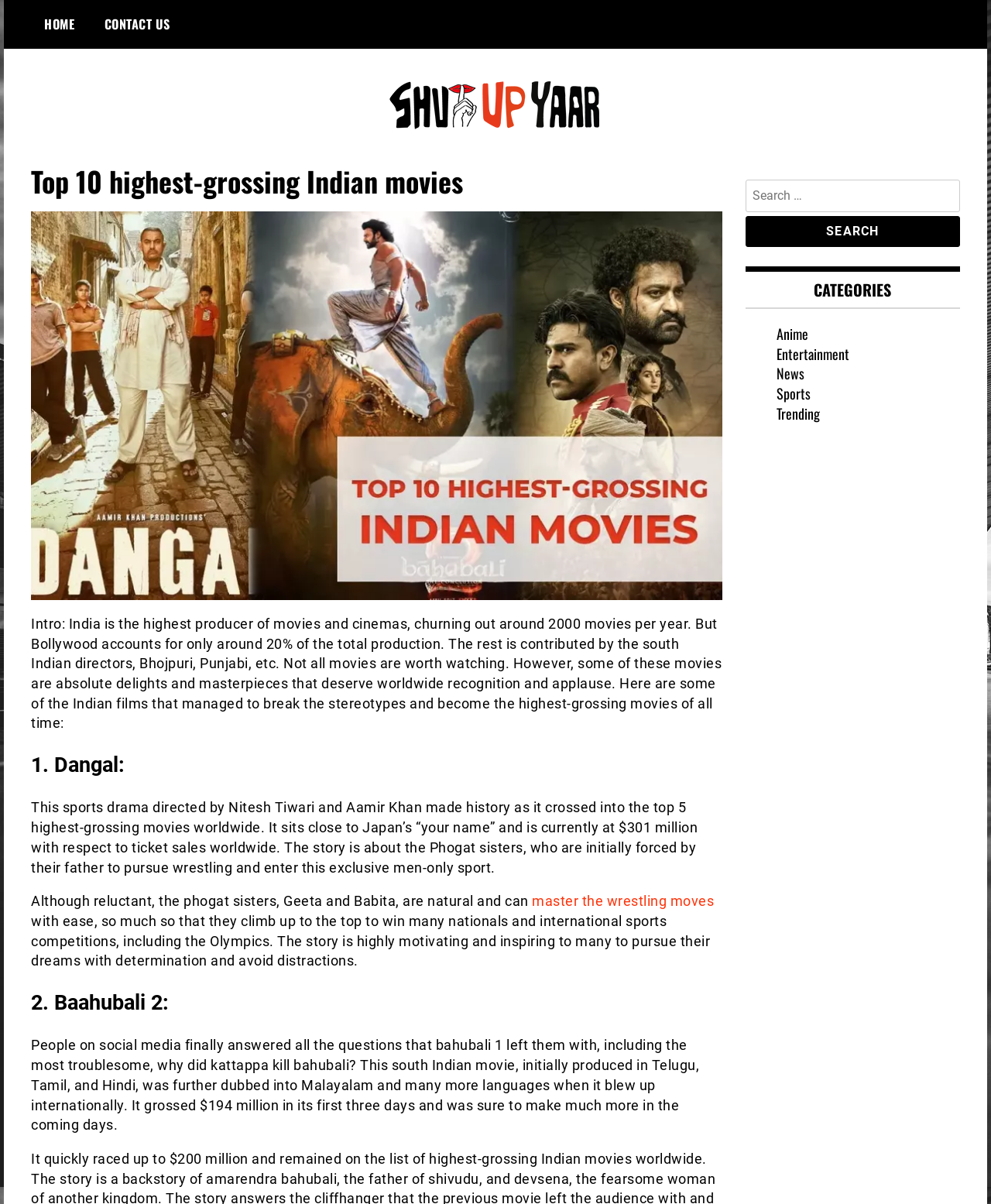What is the name of the website?
Please provide a single word or phrase as the answer based on the screenshot.

ShutUpYaar.com